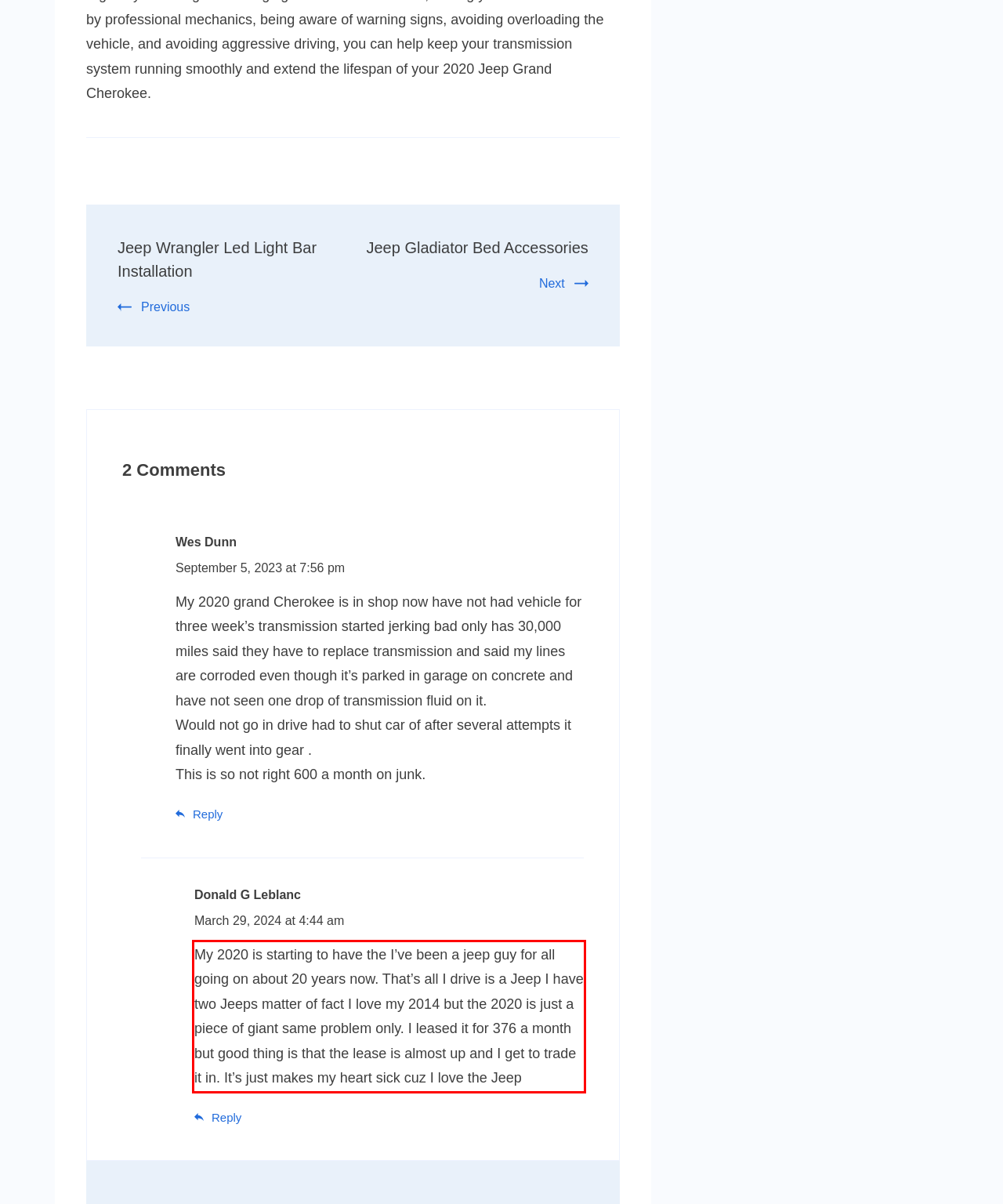Given the screenshot of a webpage, identify the red rectangle bounding box and recognize the text content inside it, generating the extracted text.

My 2020 is starting to have the I’ve been a jeep guy for all going on about 20 years now. That’s all I drive is a Jeep I have two Jeeps matter of fact I love my 2014 but the 2020 is just a piece of giant same problem only. I leased it for 376 a month but good thing is that the lease is almost up and I get to trade it in. It’s just makes my heart sick cuz I love the Jeep